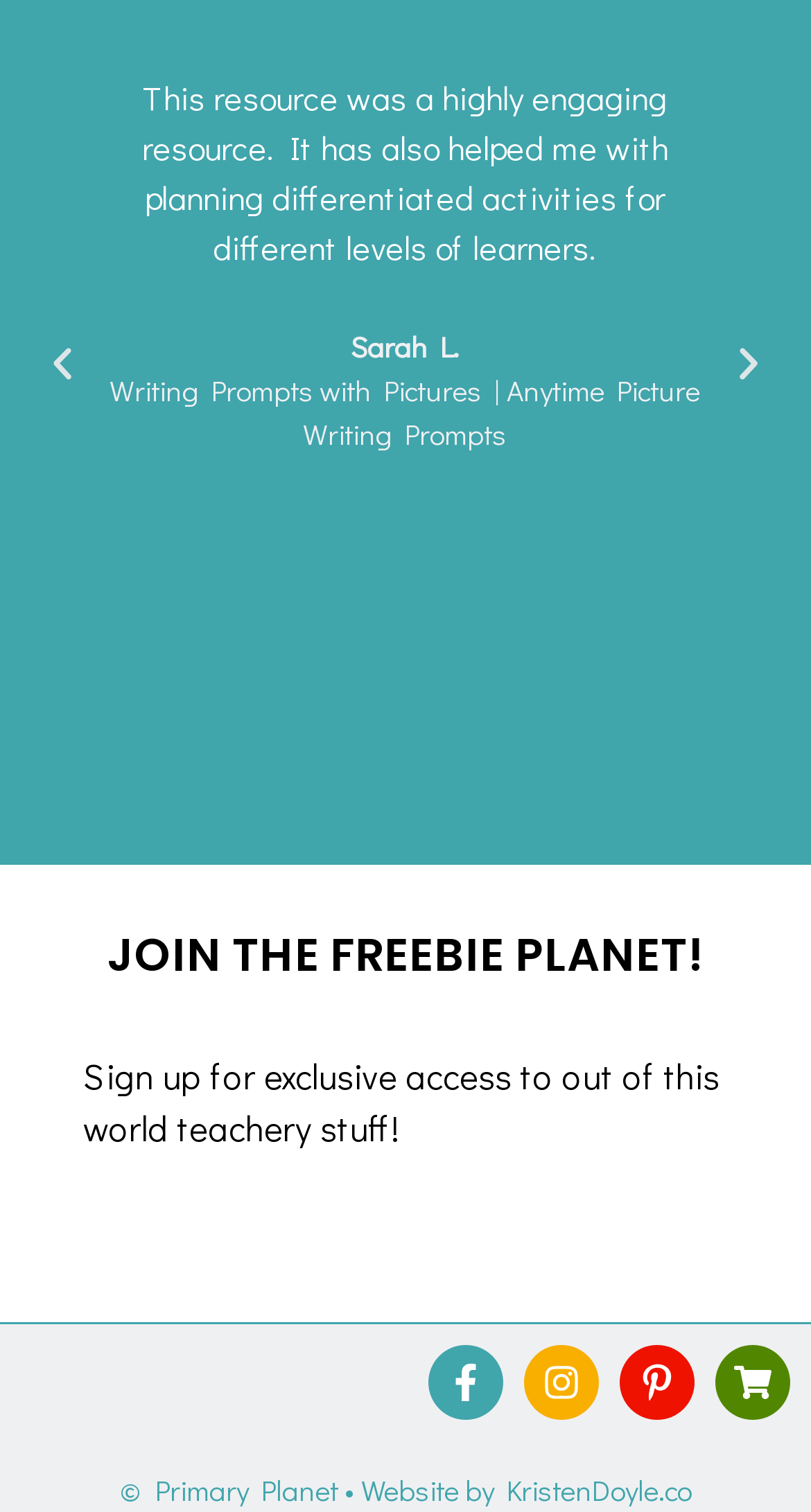What is the topic of the resource mentioned in the quote?
Use the image to answer the question with a single word or phrase.

Writing Prompts with Pictures